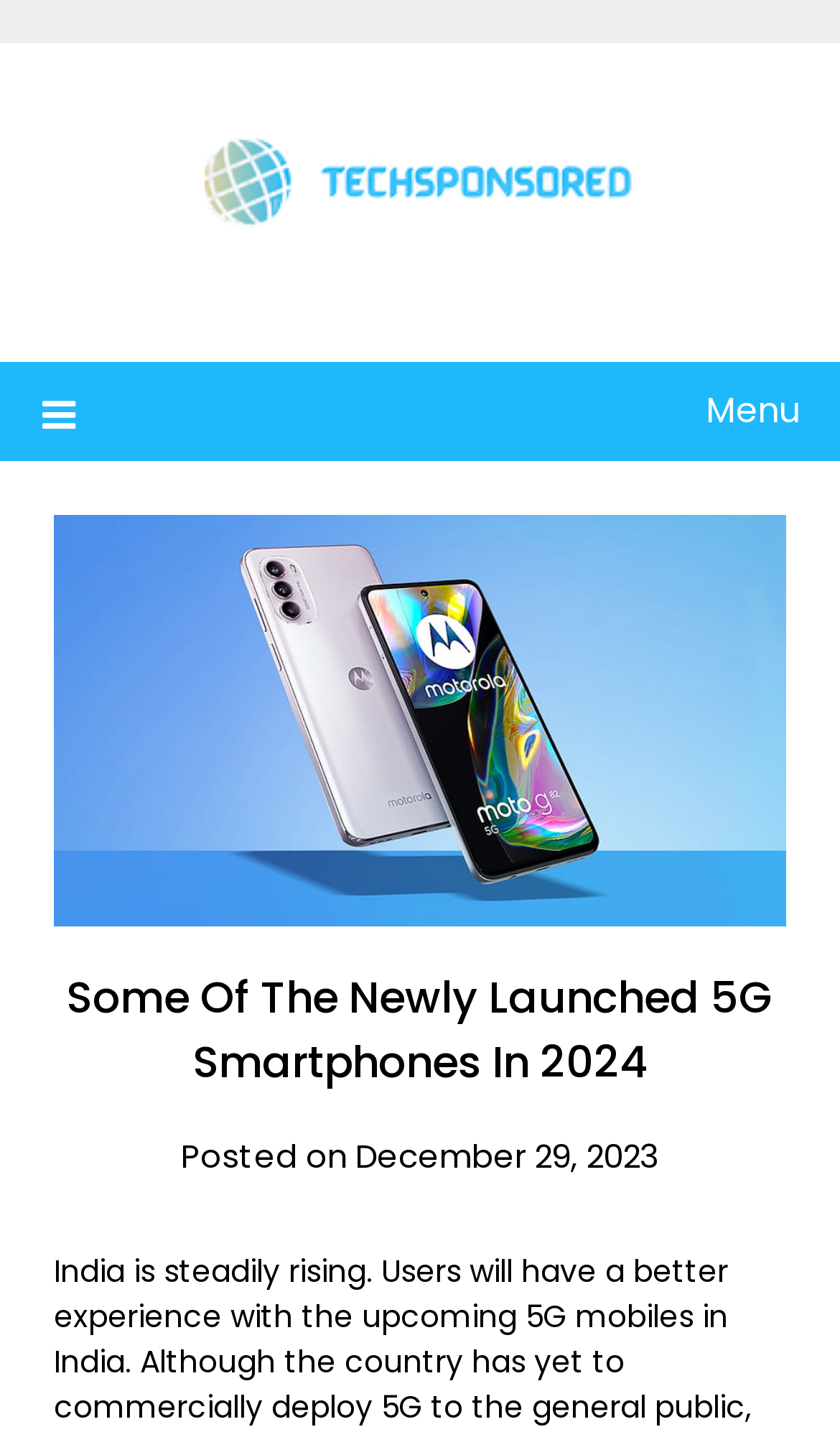Create a detailed summary of the webpage's content and design.

The webpage appears to be an article about newly launched 5G smartphones in 2024. At the top, there is a logo "Tech Sponsored" which is both a link and an image, taking up a significant portion of the top section. Below the logo, there is a menu button represented by an icon, which is not expanded by default. 

When the menu button is expanded, it reveals a section with a "Mobile" icon and a header that spans almost the entire width of the page. The header contains the title "Some Of The Newly Launched 5G Smartphones In 2024" in a prominent font size. 

Below the title, there is a static text indicating the article's posting date, "December 29, 2023". The overall structure of the webpage suggests that it is an article or blog post focused on discussing 5G smartphones, with the main content likely to be presented below the header section.